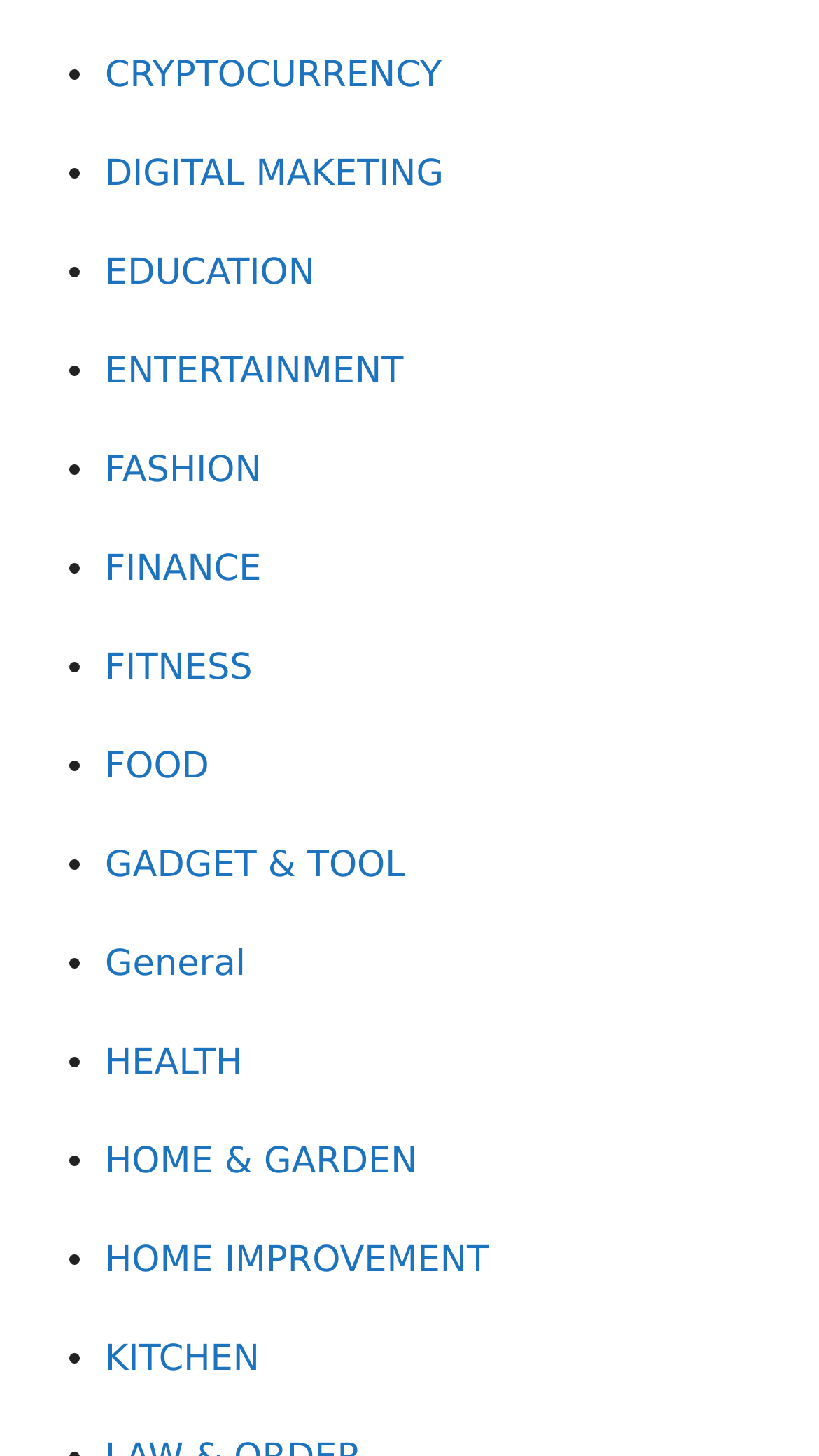How many categories start with the letter 'H'?
Use the image to give a comprehensive and detailed response to the question.

I searched for categories starting with the letter 'H' and found two: HEALTH and HOME & GARDEN, and also HOME IMPROVEMENT.